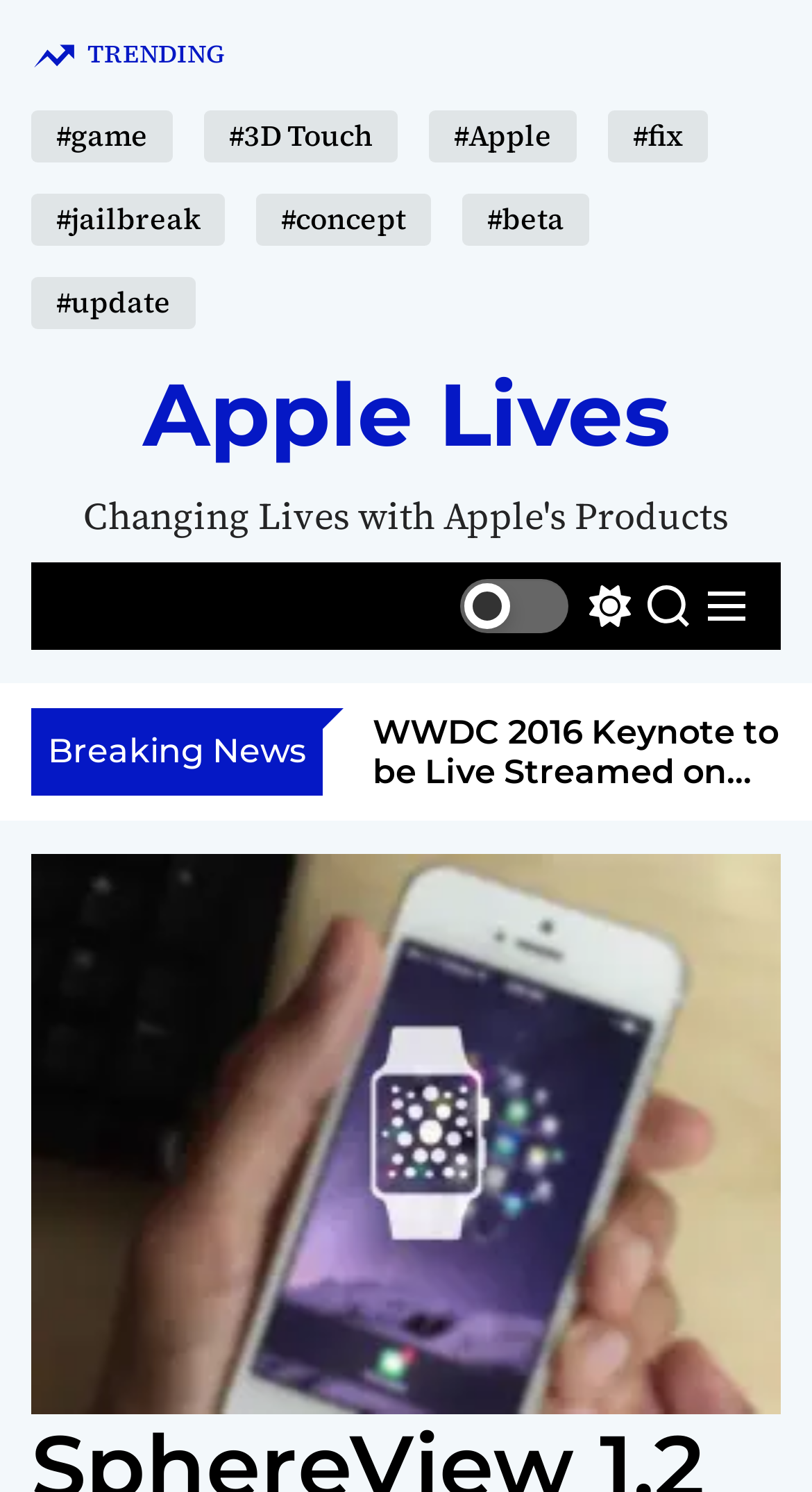Please locate the bounding box coordinates of the element that needs to be clicked to achieve the following instruction: "Read the article about Shadow Vamp". The coordinates should be four float numbers between 0 and 1, i.e., [left, top, right, bottom].

[0.463, 0.477, 0.966, 0.557]